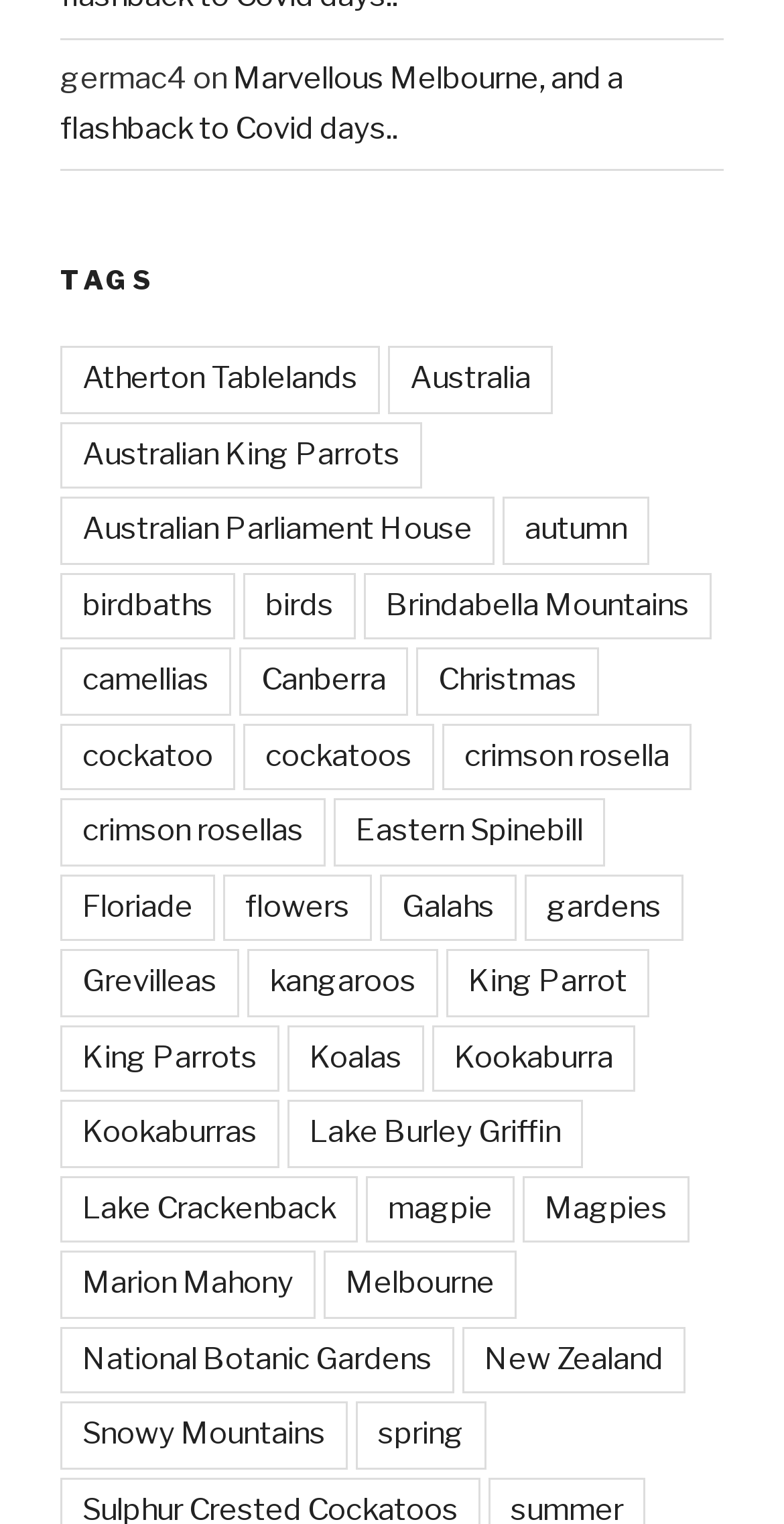What is the first tag listed?
Kindly answer the question with as much detail as you can.

The first tag listed is 'Atherton Tablelands' which is a link element located at the top of the webpage, indicated by its y1 coordinate being 0.227, which is smaller than the y1 coordinates of other link elements.